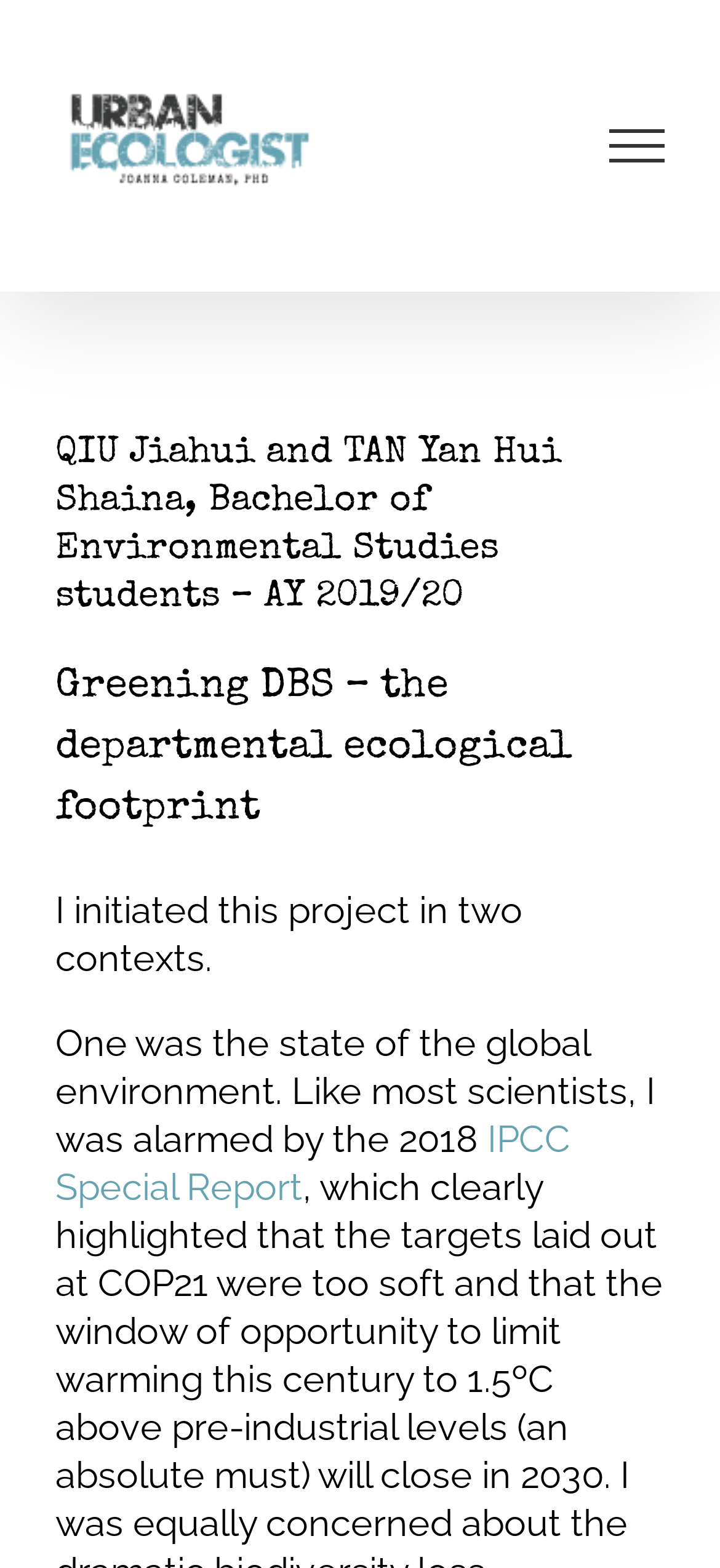What is the name of the students mentioned on the webpage?
Give a detailed response to the question by analyzing the screenshot.

The names of the students are mentioned in the static text element with the bounding box coordinates [0.077, 0.278, 0.779, 0.393]. The text element is located below the logo and above the heading 'Greening DBS – the departmental ecological footprint'.